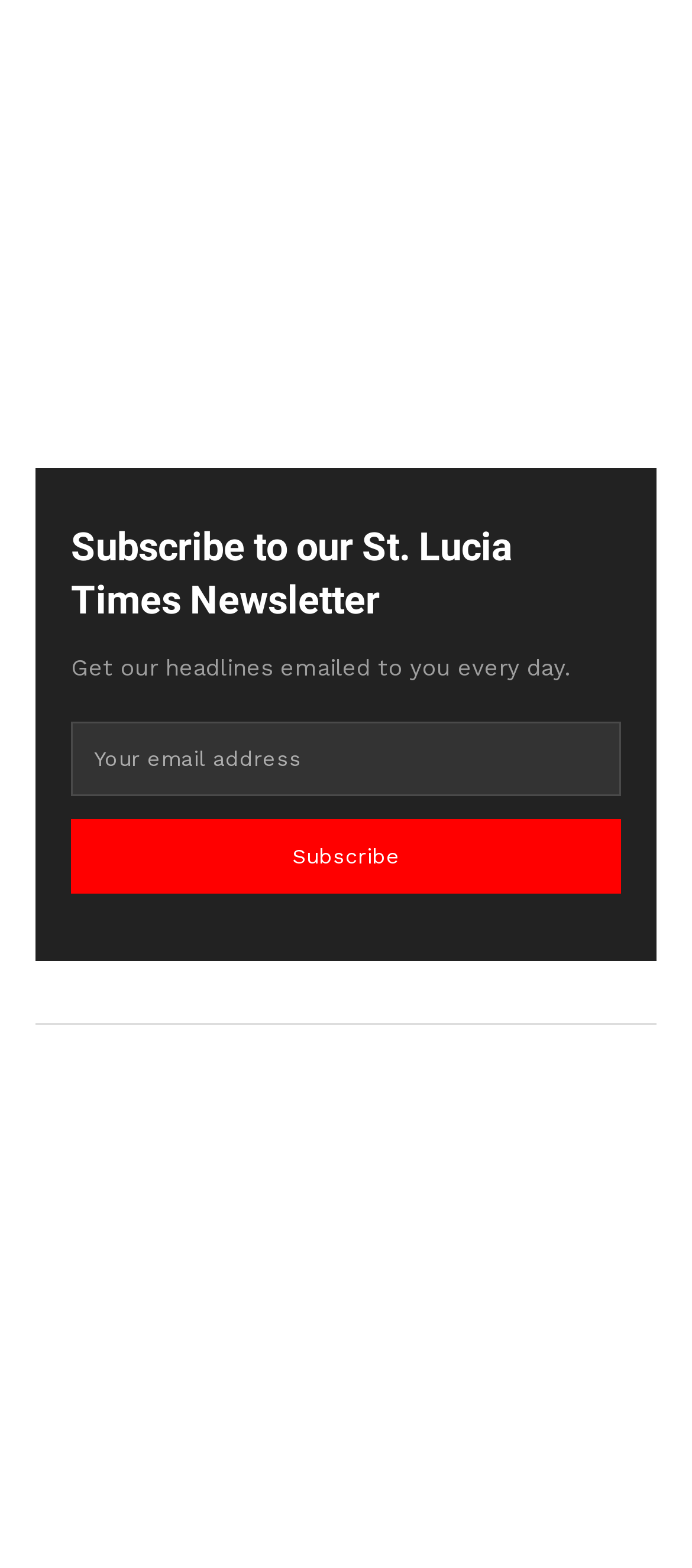Provide the bounding box coordinates, formatted as (top-left x, top-left y, bottom-right x, bottom-right y), with all values being floating point numbers between 0 and 1. Identify the bounding box of the UI element that matches the description: chrisco2

None